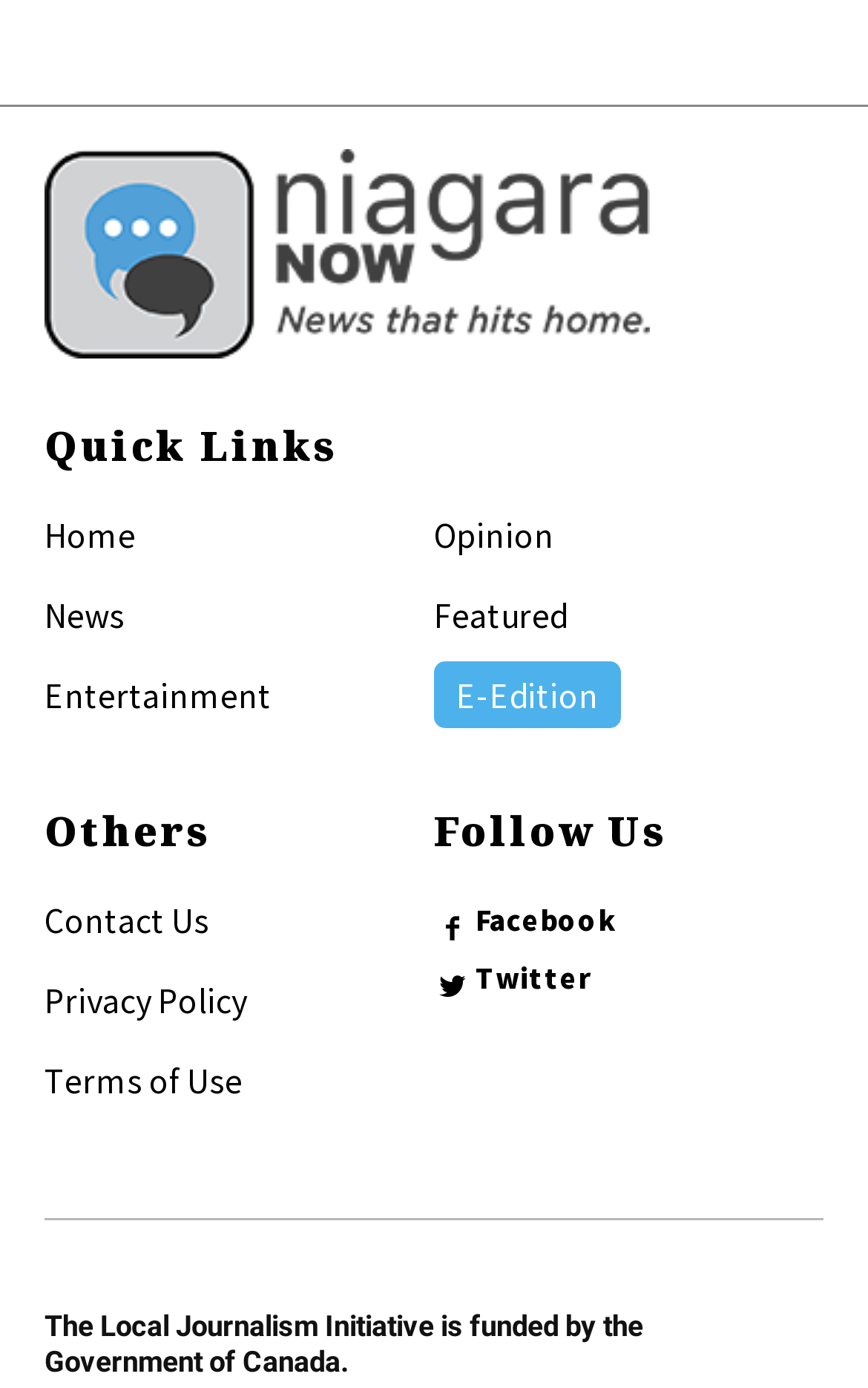Locate the bounding box coordinates of the element you need to click to accomplish the task described by this instruction: "View the News page".

[0.051, 0.426, 0.144, 0.458]